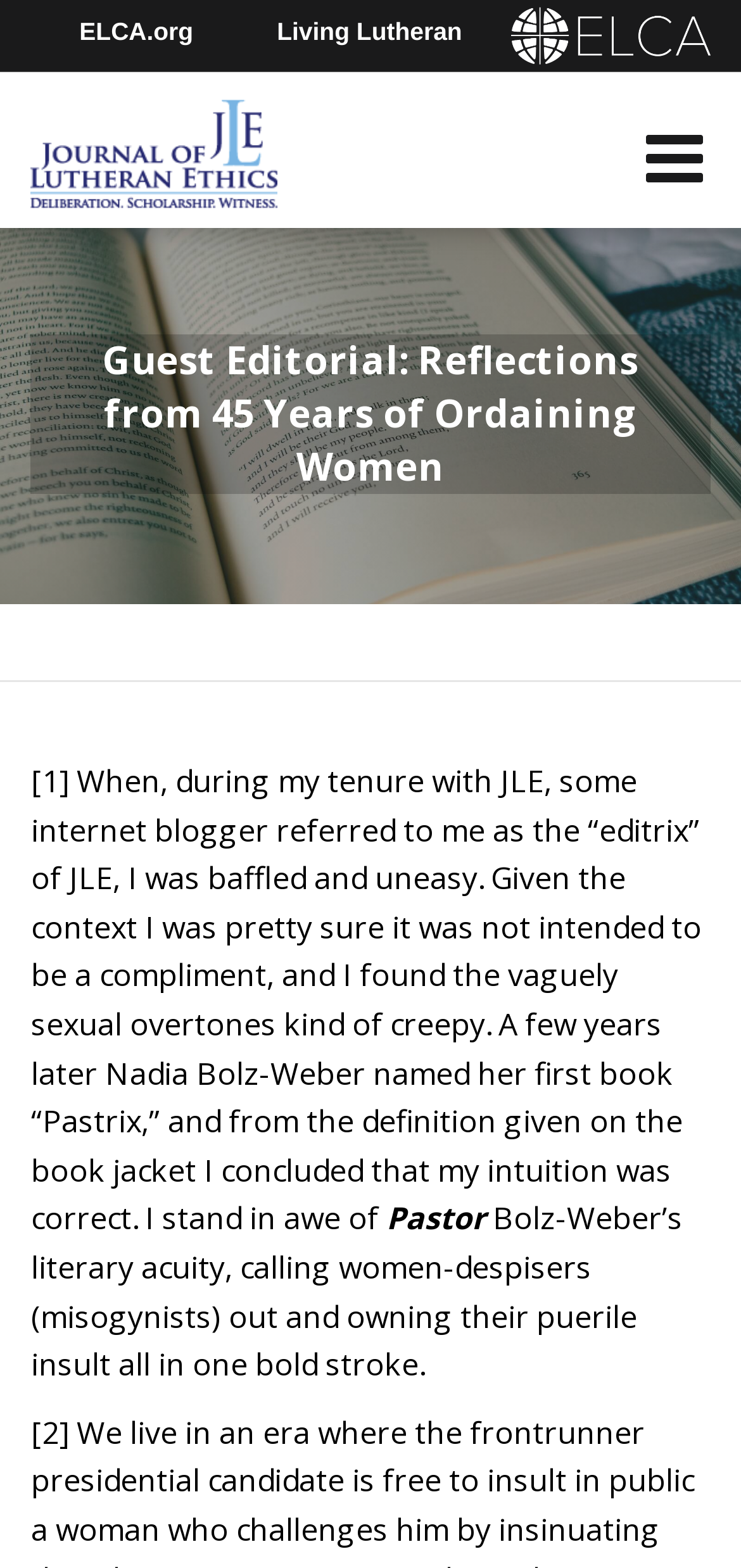Give a concise answer of one word or phrase to the question: 
What is the name of the logo on the top left?

Journal of Lutheran Ethics Logo